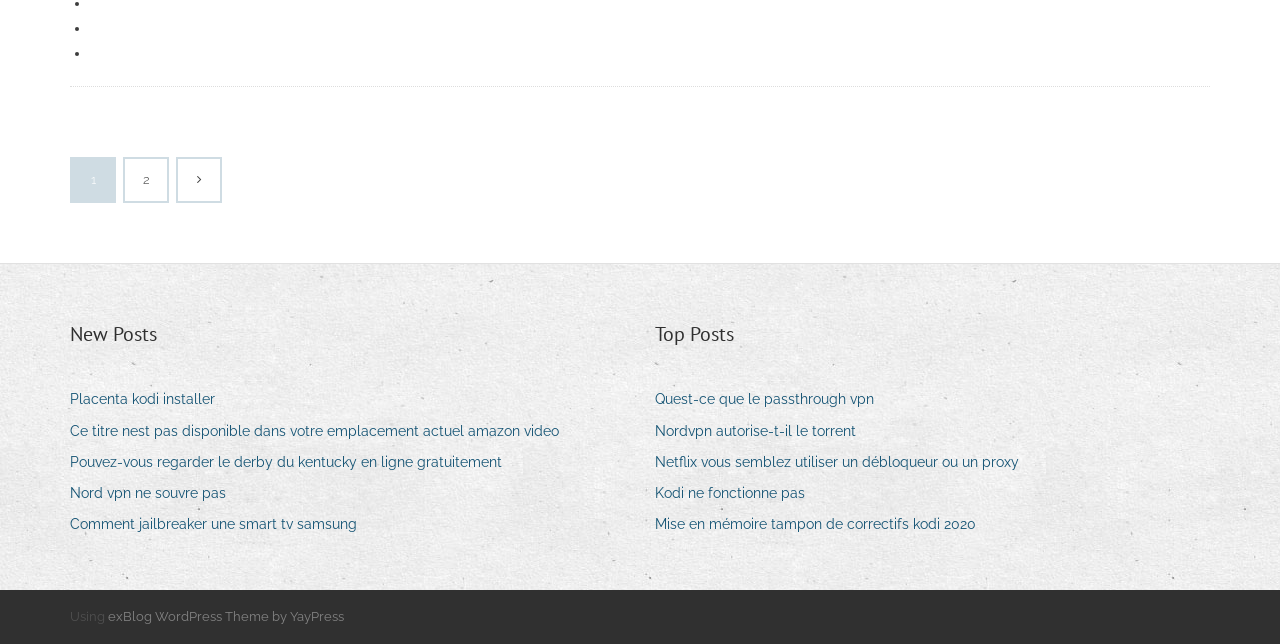From the details in the image, provide a thorough response to the question: How many posts are listed under 'Top Posts'?

The 'Top Posts' section is located in the right column of the webpage. It contains 5 links, each representing a post title. Therefore, there are 5 posts listed under 'Top Posts'.